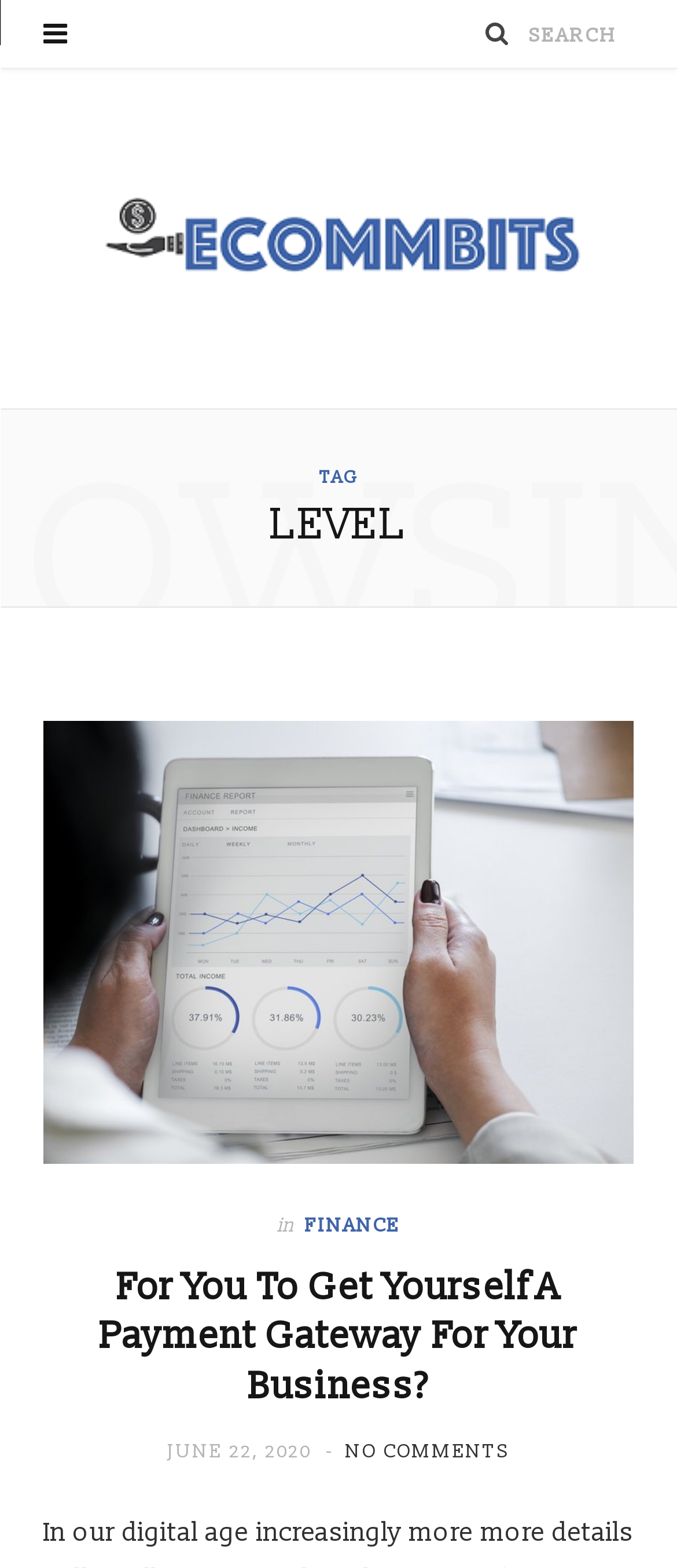What is the date of the article?
Please provide a single word or phrase answer based on the image.

JUNE 22, 2020